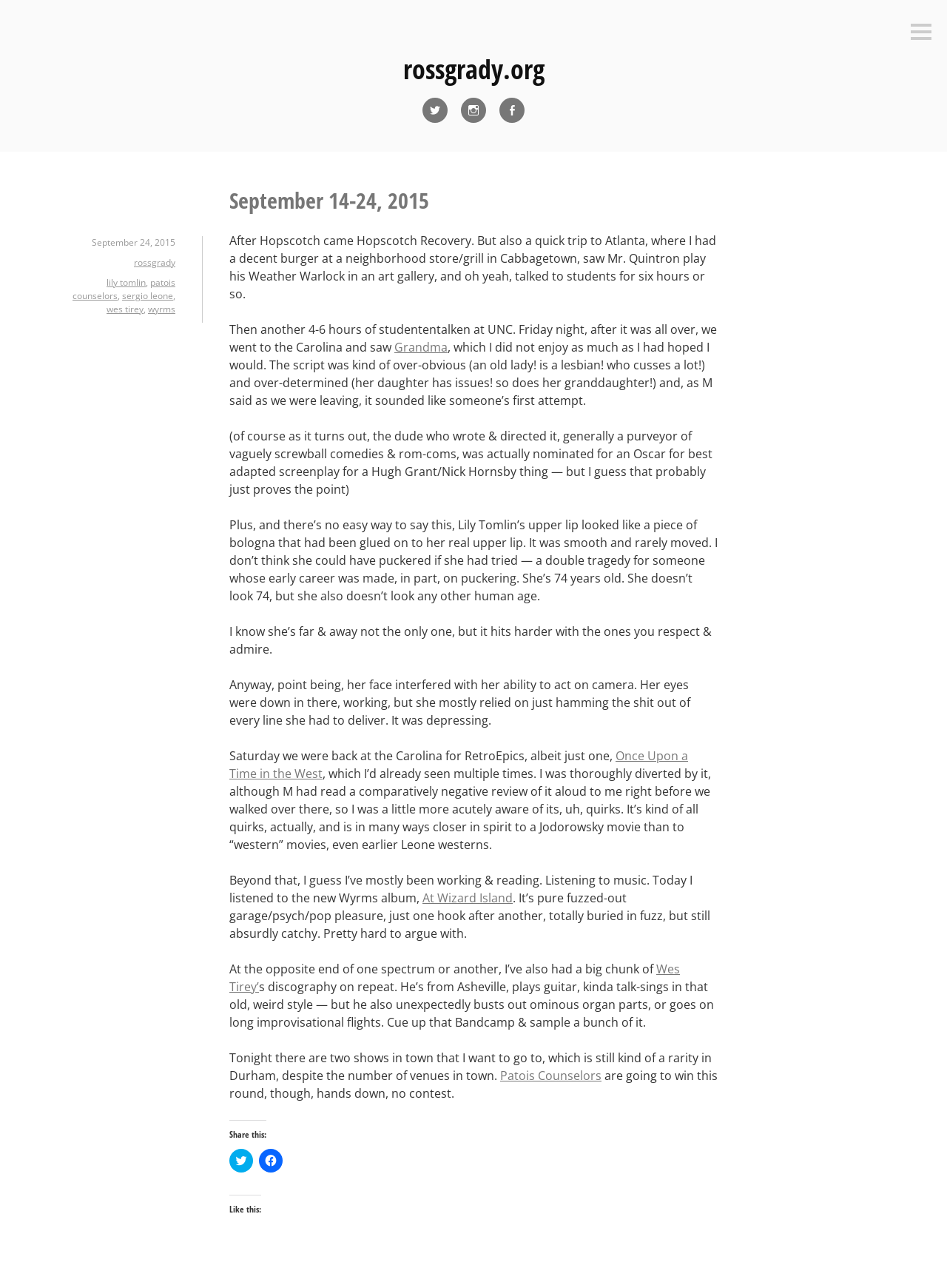Please find and report the bounding box coordinates of the element to click in order to perform the following action: "Visit rossgrady.org homepage". The coordinates should be expressed as four float numbers between 0 and 1, in the format [left, top, right, bottom].

[0.425, 0.04, 0.575, 0.068]